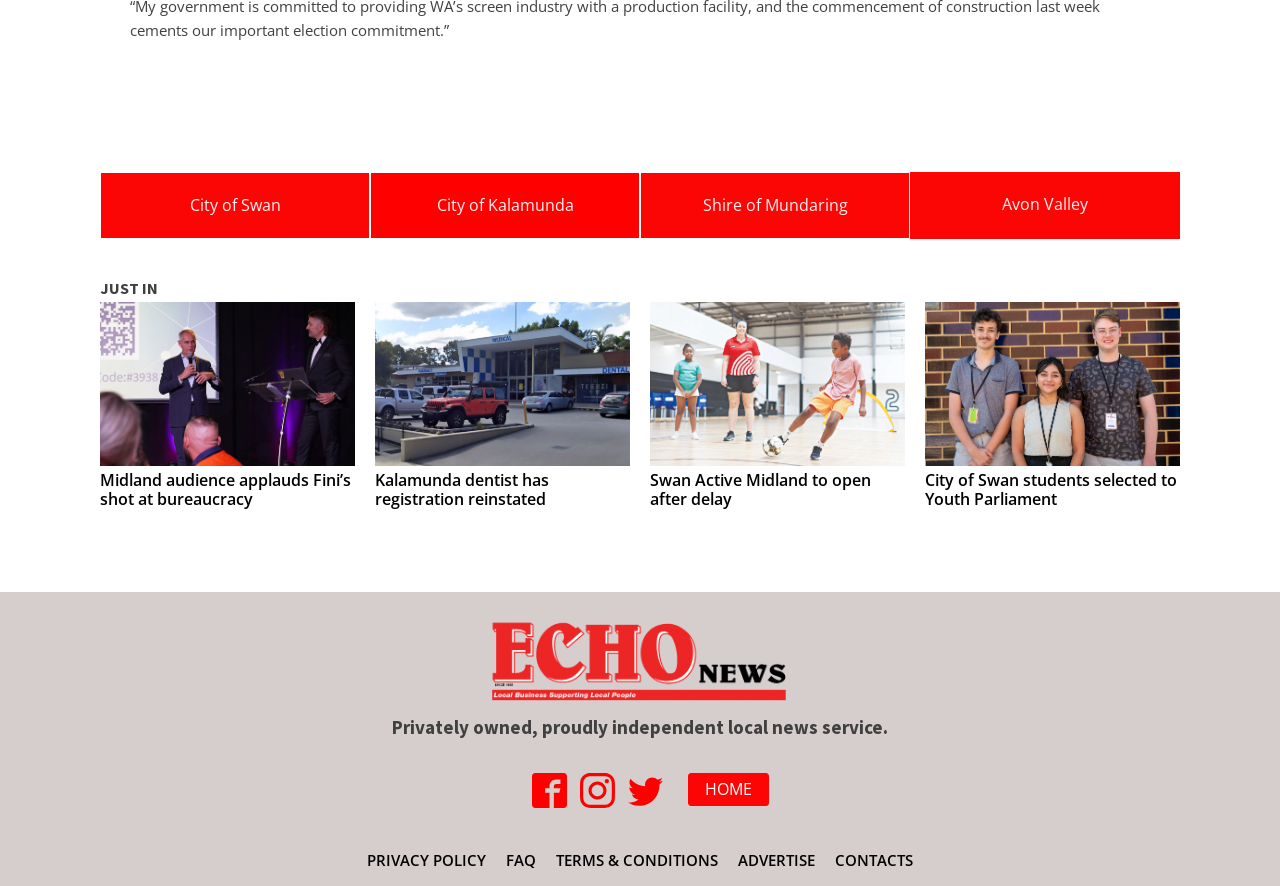Use a single word or phrase to respond to the question:
What is the name of the local government area mentioned first?

City of Swan